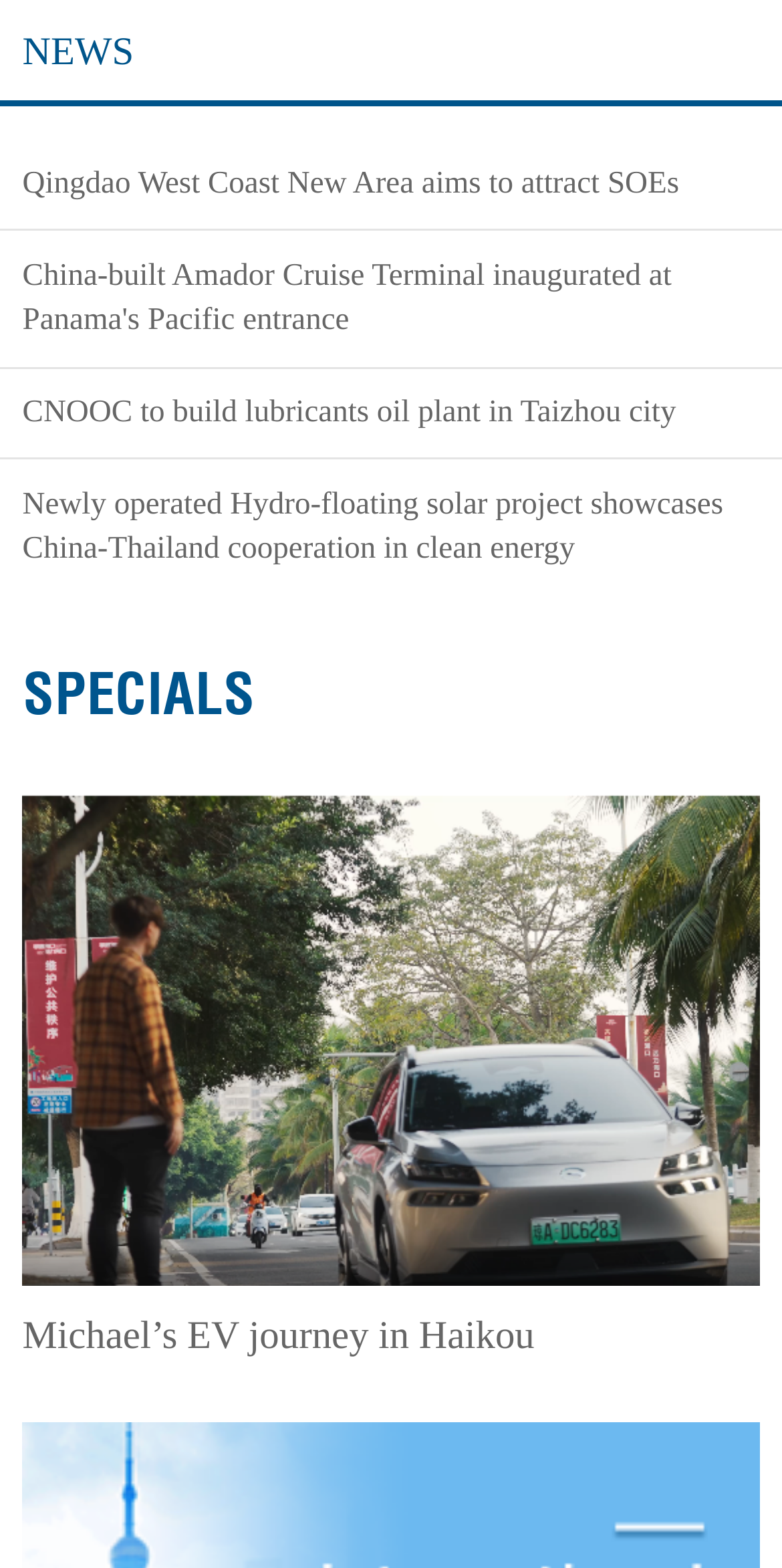Answer the question below using just one word or a short phrase: 
How many links are there under the 'SPECIALS' section?

1